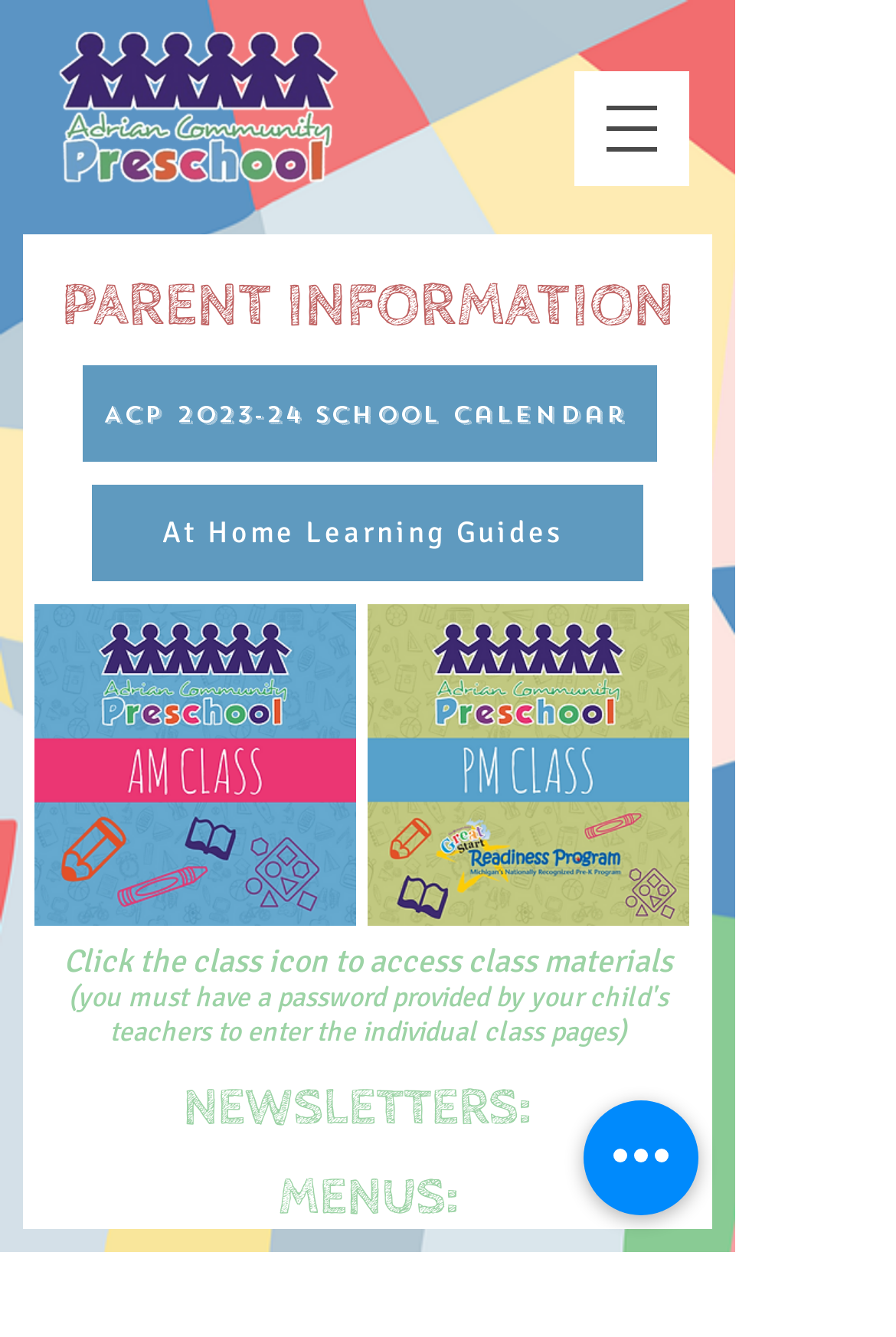Please give a succinct answer to the question in one word or phrase:
What is the purpose of the class icon?

Access class materials